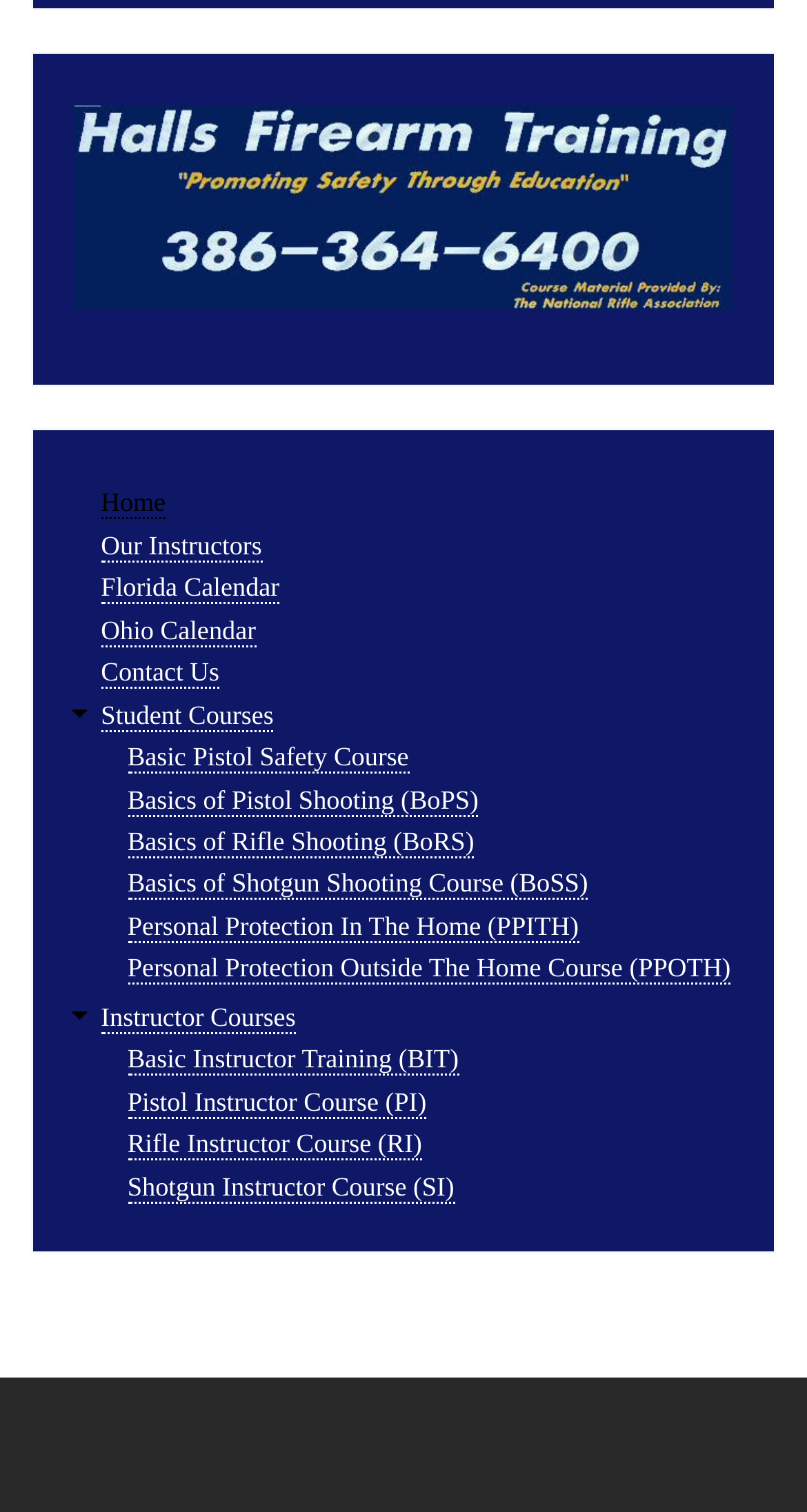Find the bounding box coordinates of the element you need to click on to perform this action: 'Explore the Instructor Courses'. The coordinates should be represented by four float values between 0 and 1, in the format [left, top, right, bottom].

[0.125, 0.663, 0.366, 0.684]